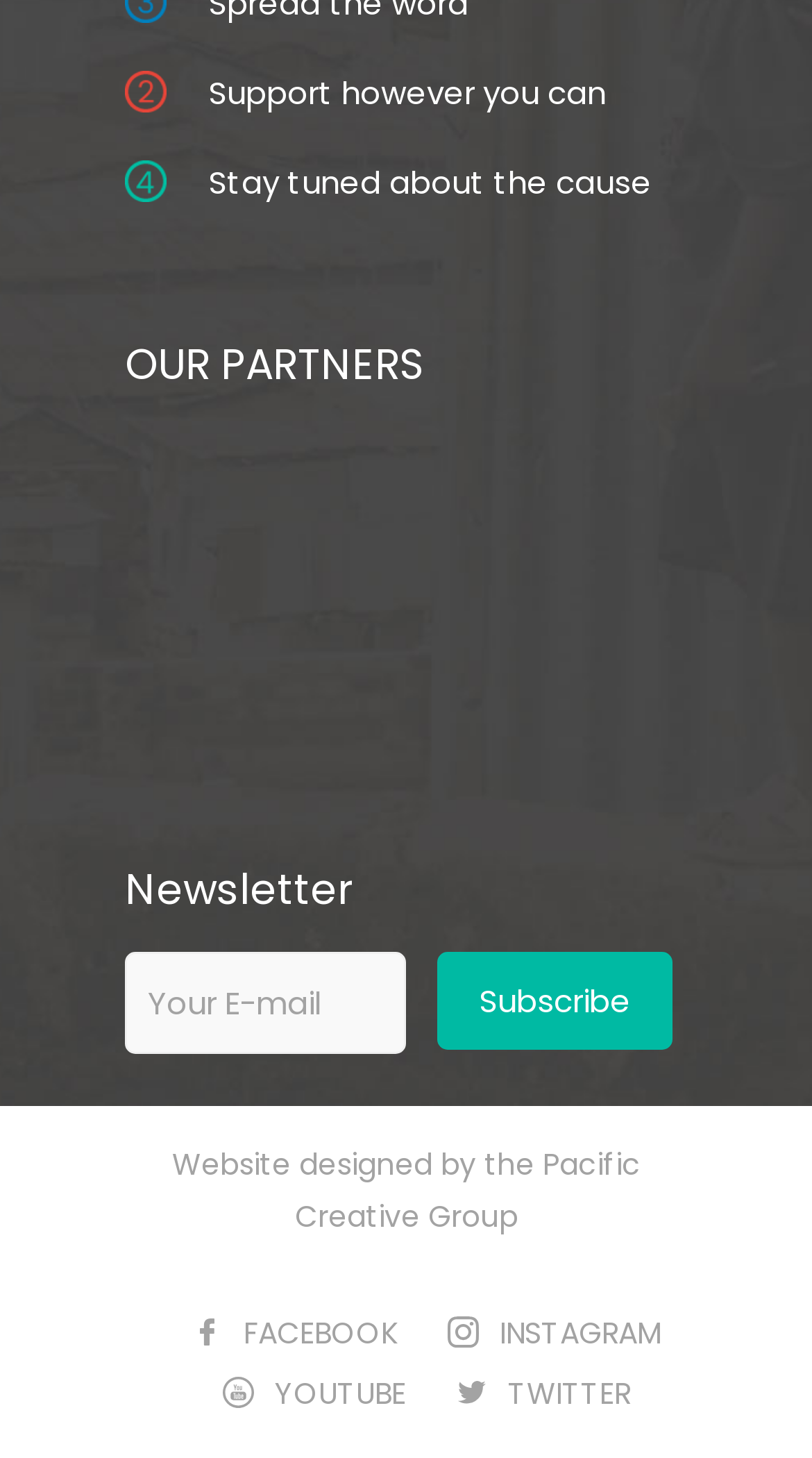Provide a one-word or one-phrase answer to the question:
What is the heading above the partners' section?

OUR PARTNERS